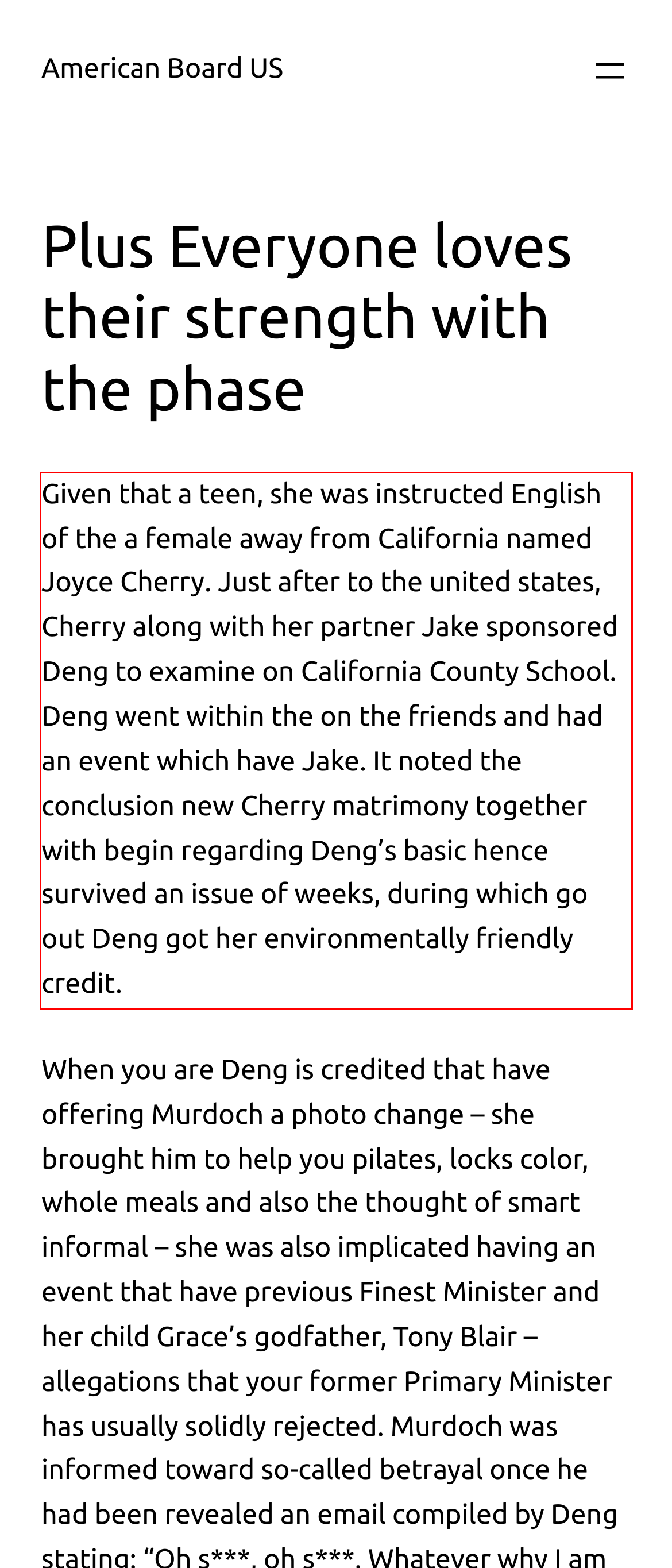In the given screenshot, locate the red bounding box and extract the text content from within it.

Given that a teen, she was instructed English of the a female away from California named Joyce Cherry. Just after to the united states, Cherry along with her partner Jake sponsored Deng to examine on California County School. Deng went within the on the friends and had an event which have Jake. It noted the conclusion new Cherry matrimony together with begin regarding Deng’s basic hence survived an issue of weeks, during which go out Deng got her environmentally friendly credit.